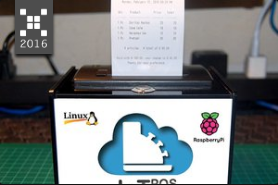Answer the question with a brief word or phrase:
What is the device's primary function?

Point-of-sale system